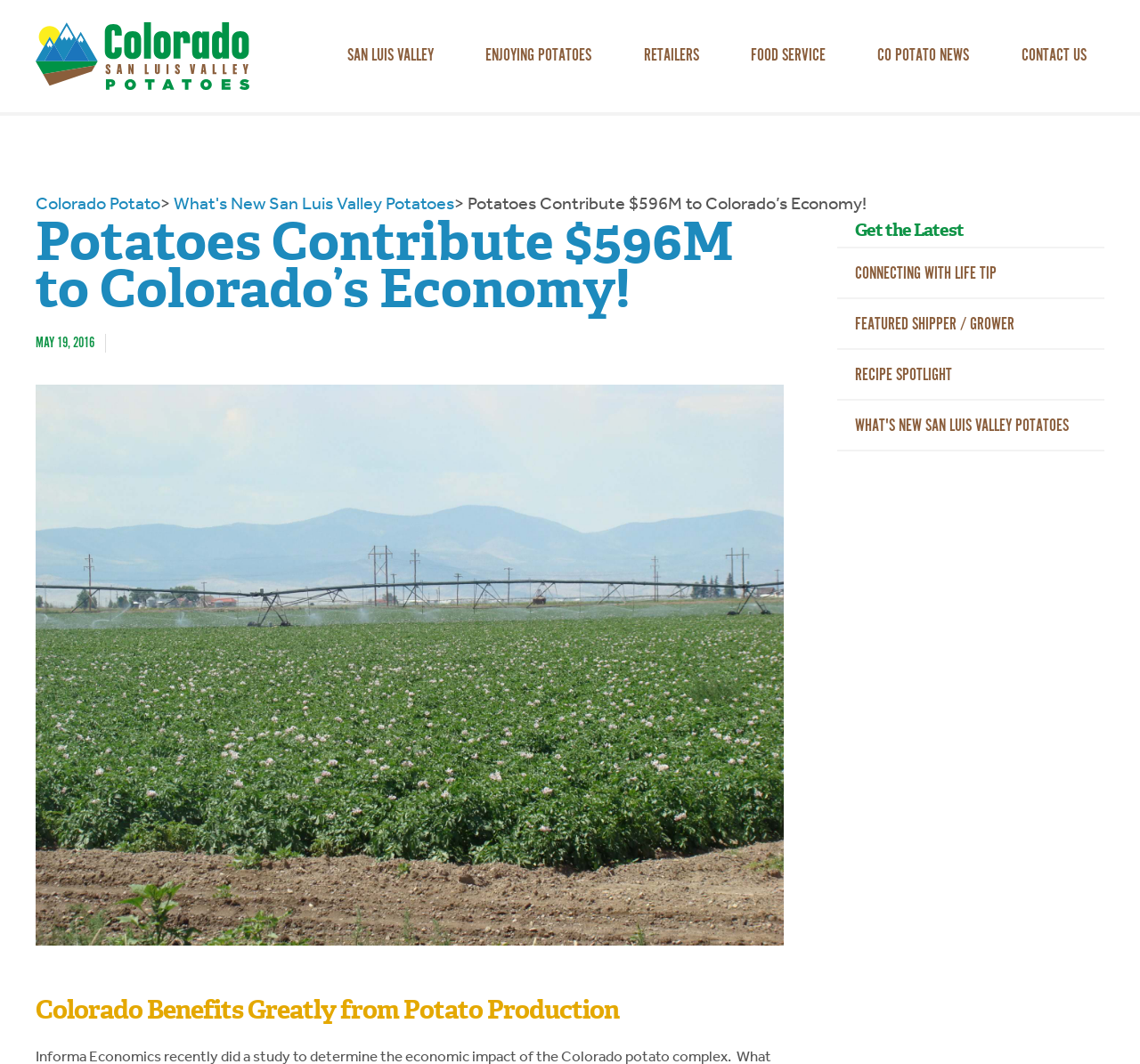Please identify the bounding box coordinates of the clickable area that will allow you to execute the instruction: "Search for something".

None